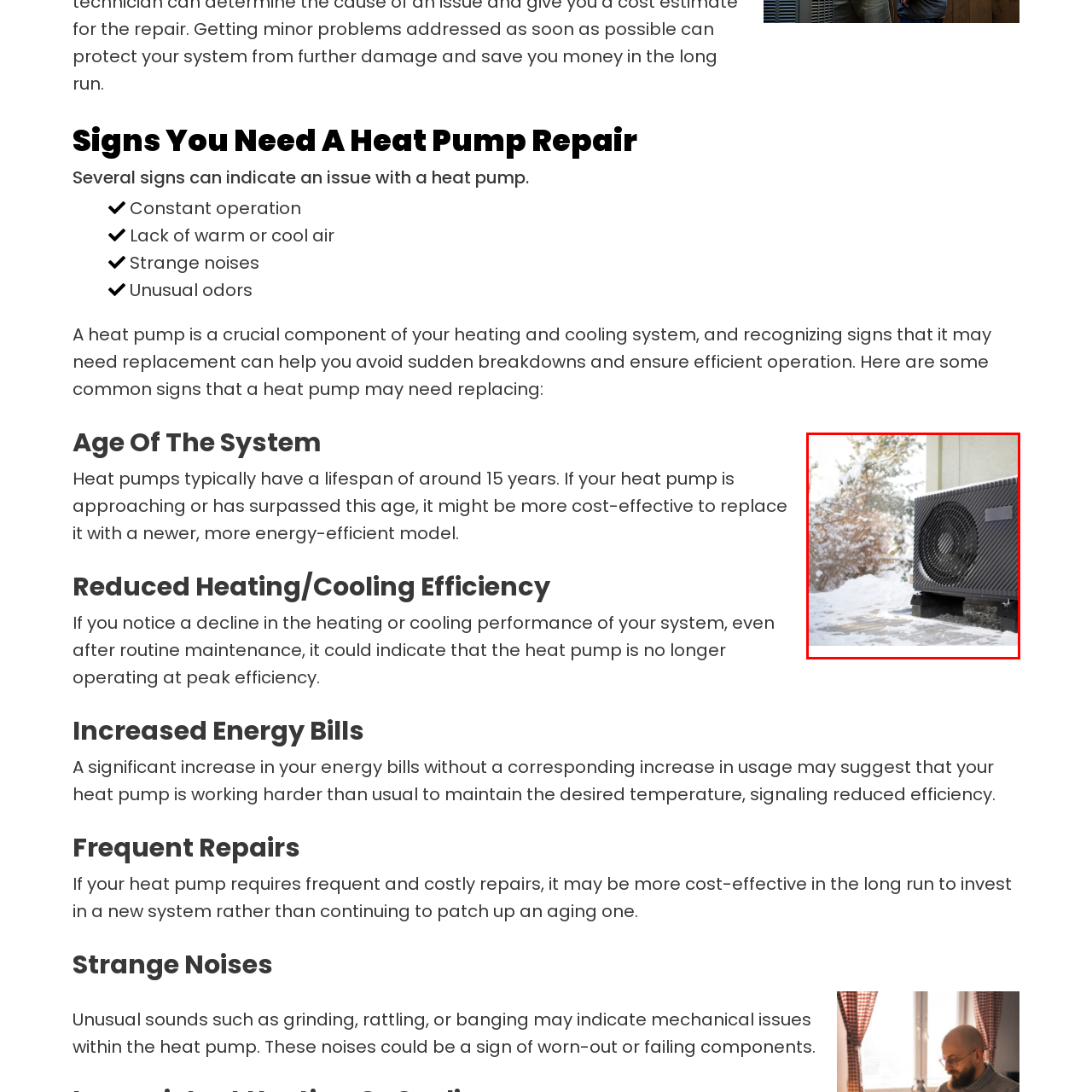Explain in detail what is happening within the highlighted red bounding box in the image.

The image depicts an outdoor heat pump unit installed on a snowy landscape. The heat pump, with a sleek black casing, is positioned on a raised platform above the snow-covered ground. The surrounding environment features frosted trees, indicating a cold climate. This image illustrates the importance of a heat pump in maintaining efficient heating and cooling systems, particularly during colder months. Recognizing signs of malfunction, such as constant operation or reduced efficiency, can help homeowners determine when a heat pump needs repair or replacement, ensuring reliable performance in challenging weather conditions.